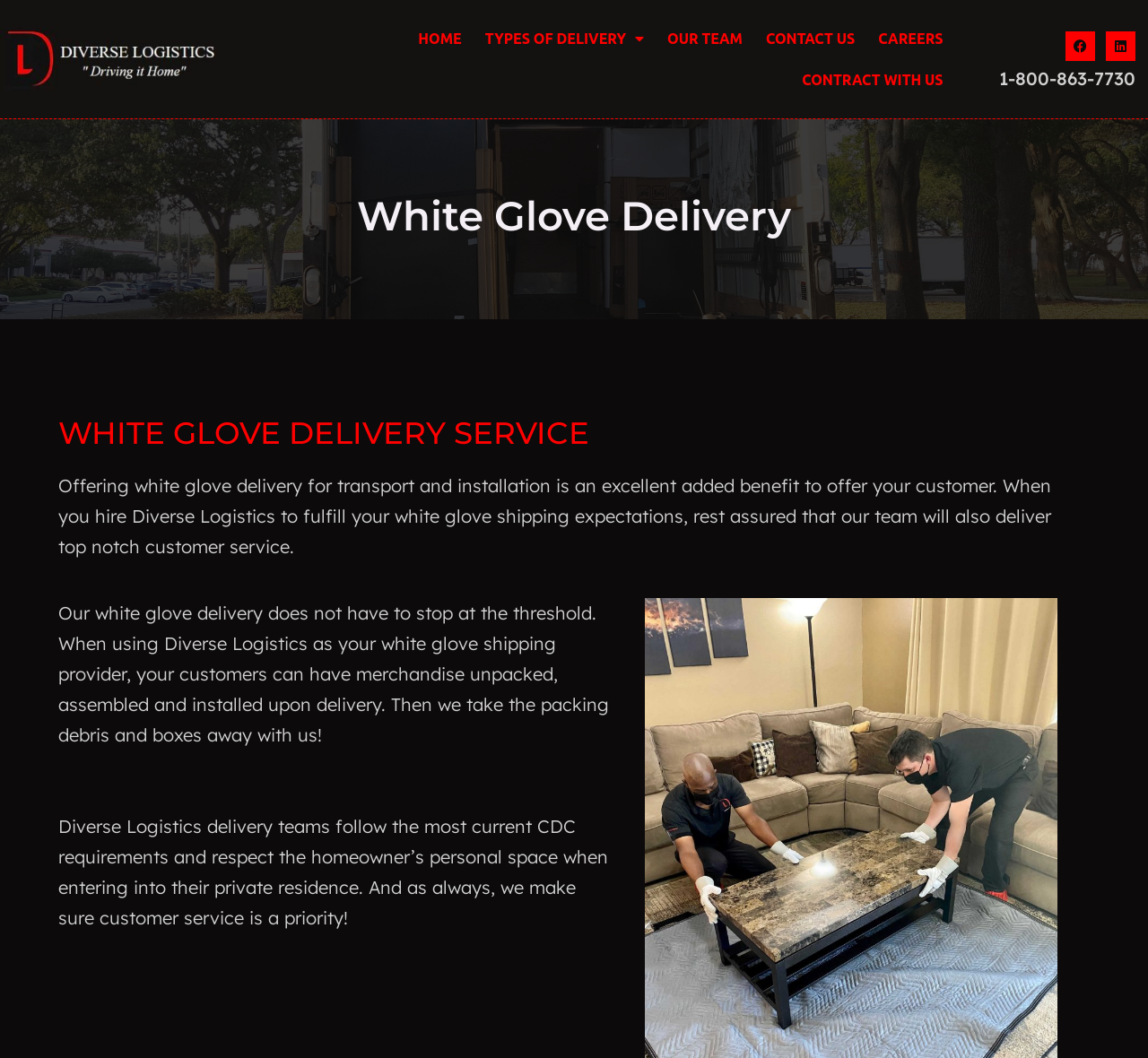Using the information in the image, could you please answer the following question in detail:
What is included in the company's white glove delivery service?

I found this answer by reading the StaticText element that says 'When using Diverse Logistics as your white glove shipping provider, your customers can have merchandise unpacked, assembled and installed upon delivery.' which describes the company's white glove delivery service.